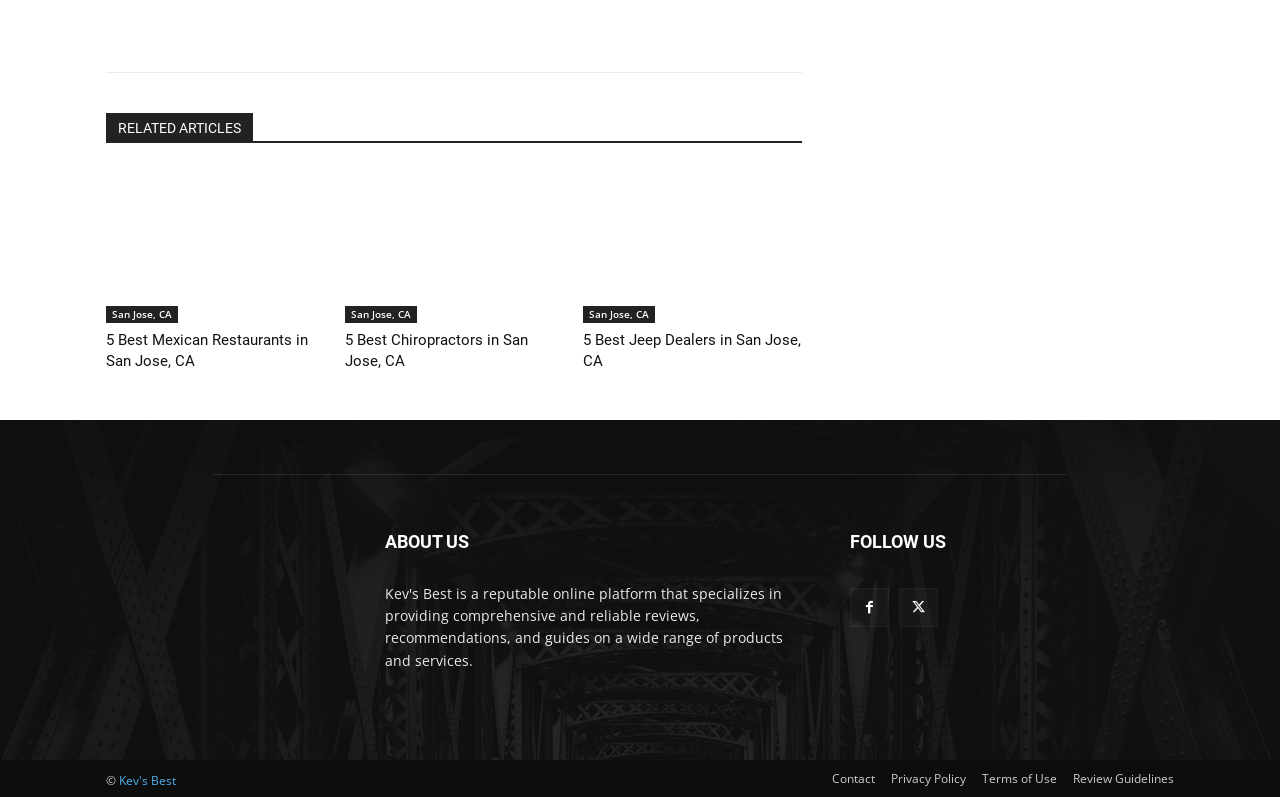Identify the bounding box for the given UI element using the description provided. Coordinates should be in the format (top-left x, top-left y, bottom-right x, bottom-right y) and must be between 0 and 1. Here is the description: Terms of Use

[0.767, 0.96, 0.826, 0.987]